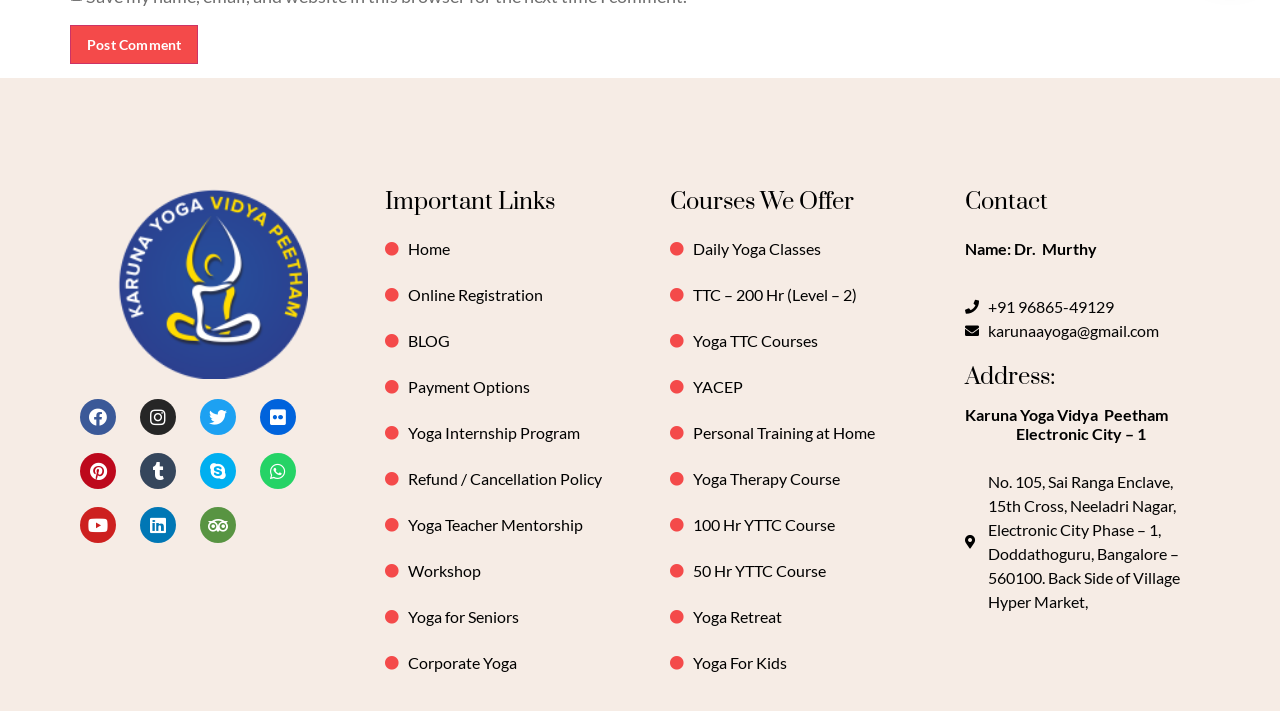Find the bounding box coordinates corresponding to the UI element with the description: "parent_node: Website name="url"". The coordinates should be formatted as [left, top, right, bottom], with values as floats between 0 and 1.

None